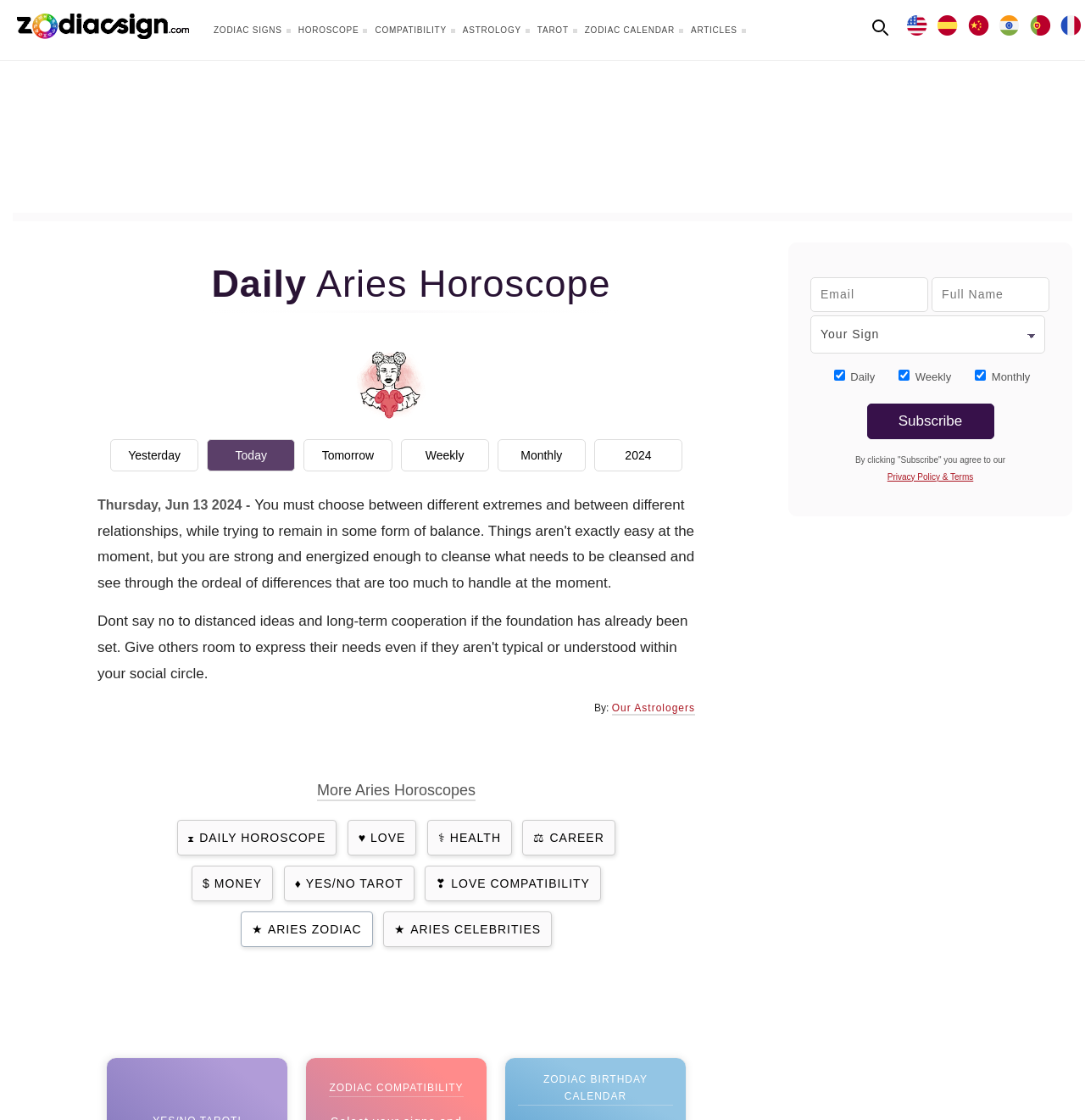Kindly determine the bounding box coordinates for the clickable area to achieve the given instruction: "Go to the Home page".

None